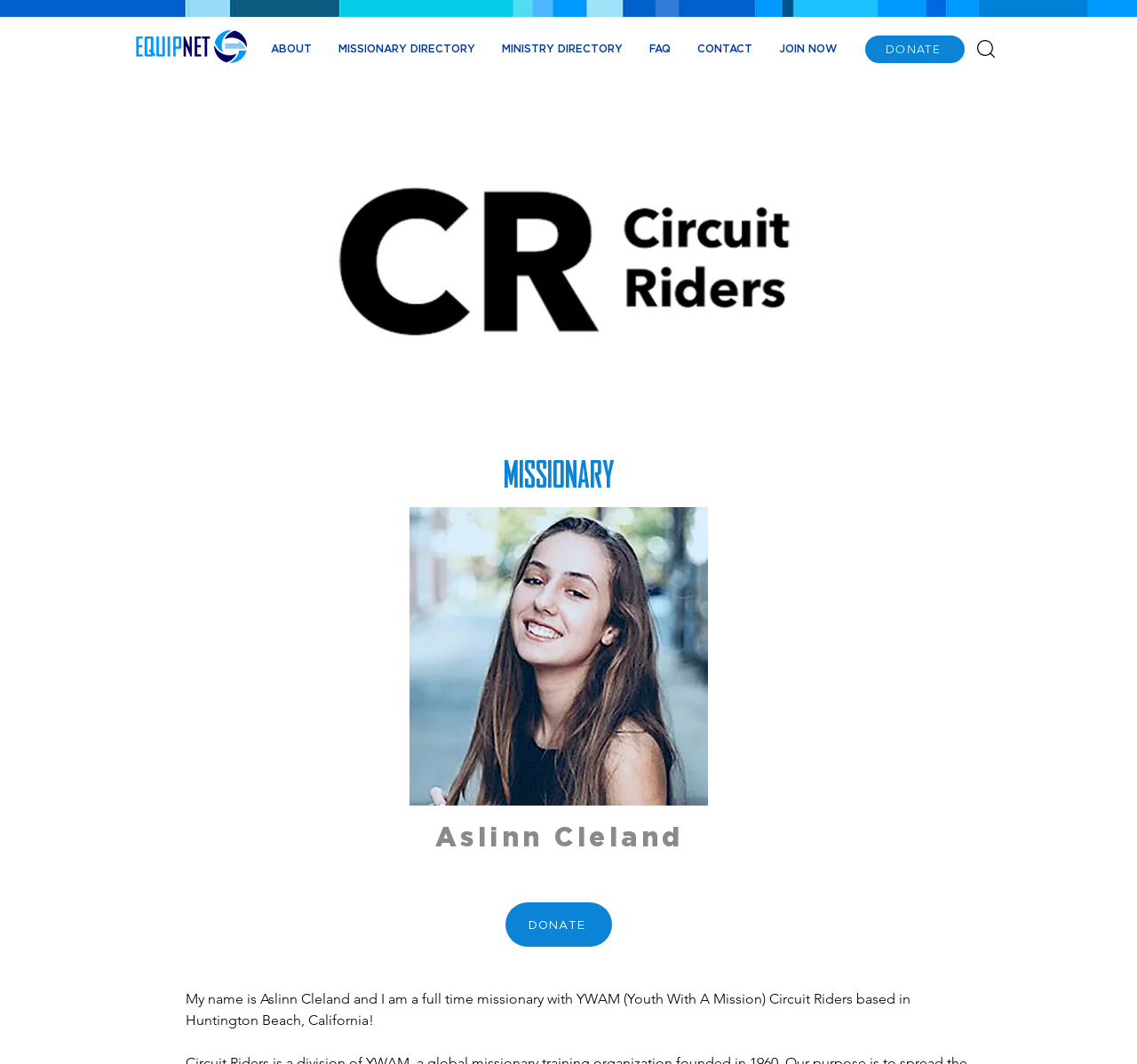Based on the provided description, "Health", find the bounding box of the corresponding UI element in the screenshot.

None